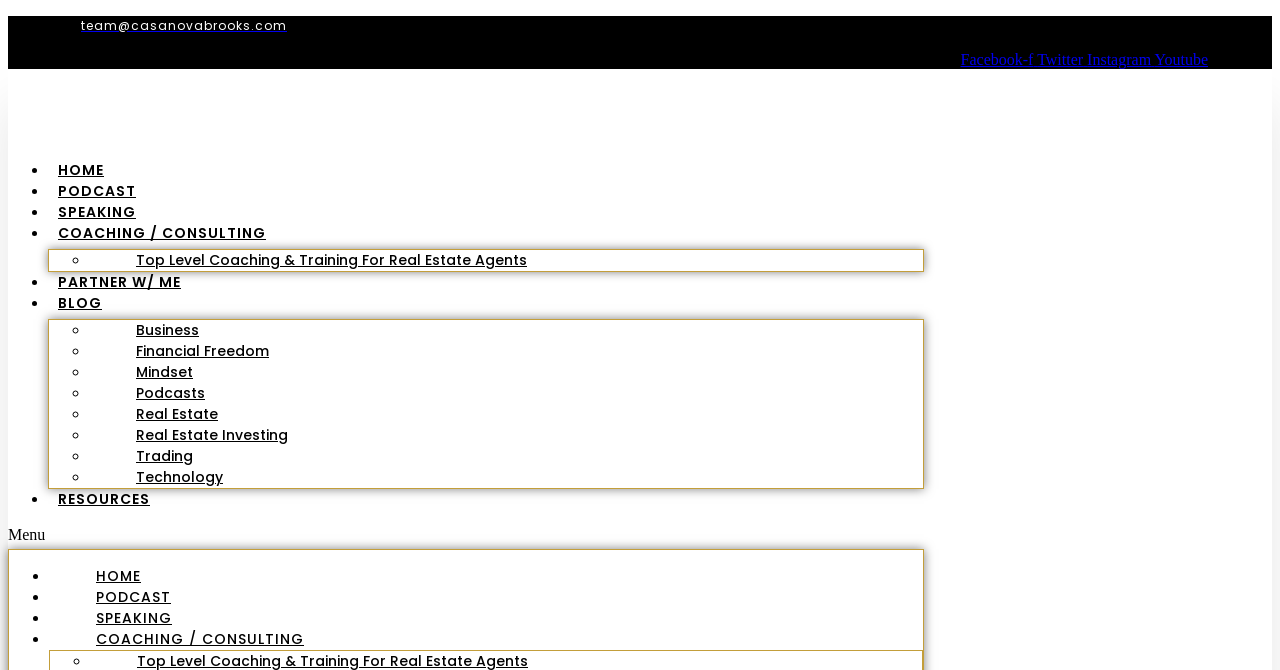What is the last menu item?
Using the image, answer in one word or phrase.

RESOURCES